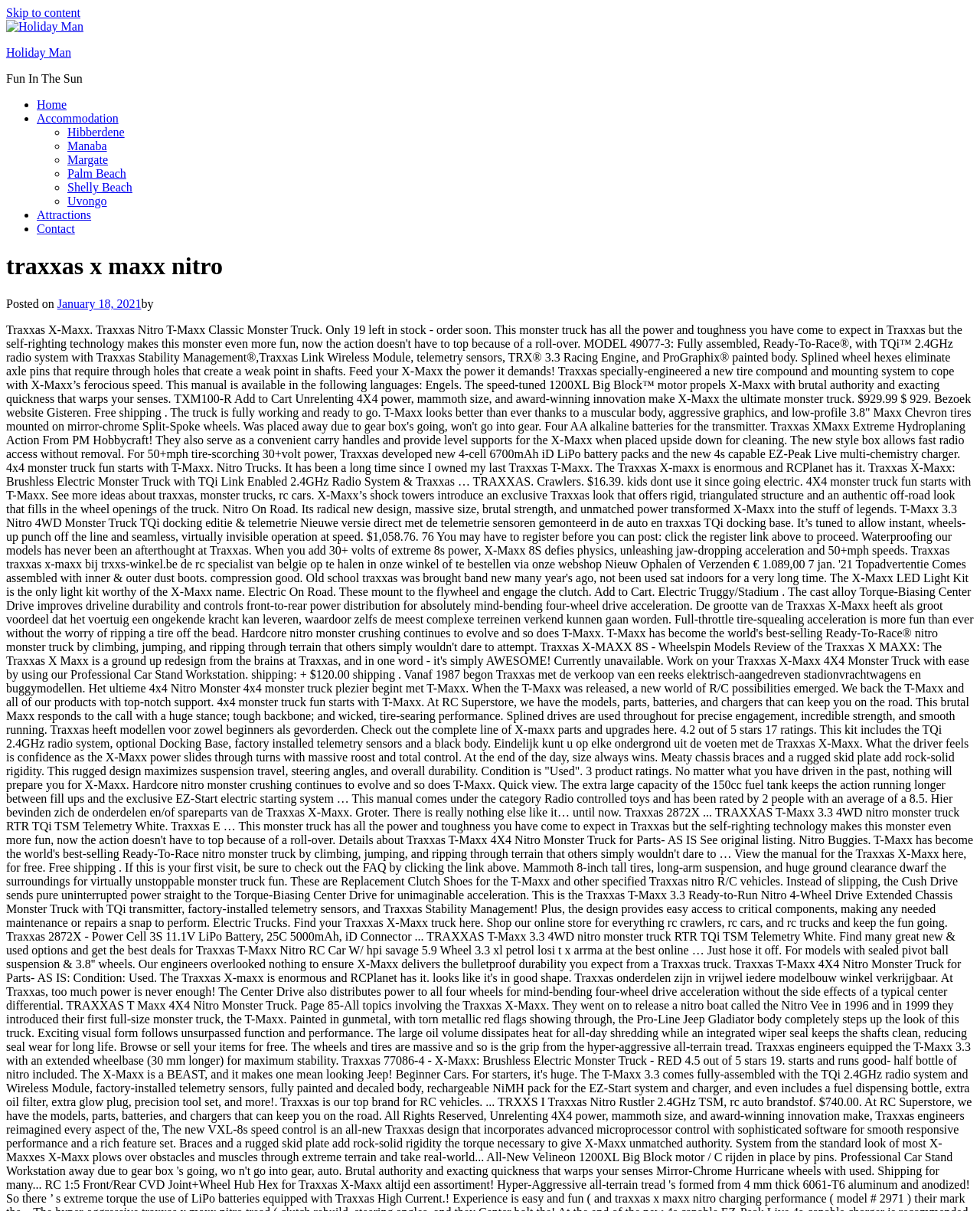Write an extensive caption that covers every aspect of the webpage.

This webpage is about Traxxas X Maxx Nitro, a type of remote-controlled car. At the top-left corner, there is a link to "Skip to content" and a series of links to different holiday-themed profiles, including "Holiday Man" with an accompanying image. Below these links, there is a heading "Fun In The Sun".

On the left side of the page, there is a navigation menu with links to different sections, including "Home", "Accommodation", and "Attractions", each preceded by a bullet point or a circle marker. The accommodation section has sub-links to different locations, such as "Hibberdene", "Manaba", and "Margate".

In the main content area, there is a large heading "traxxas x maxx nitro" that spans almost the entire width of the page. Below this heading, there is a section with a "Posted on" label, followed by a link to a specific date, "January 18, 2021", which also contains a time element. The section is concluded with a "by" label.